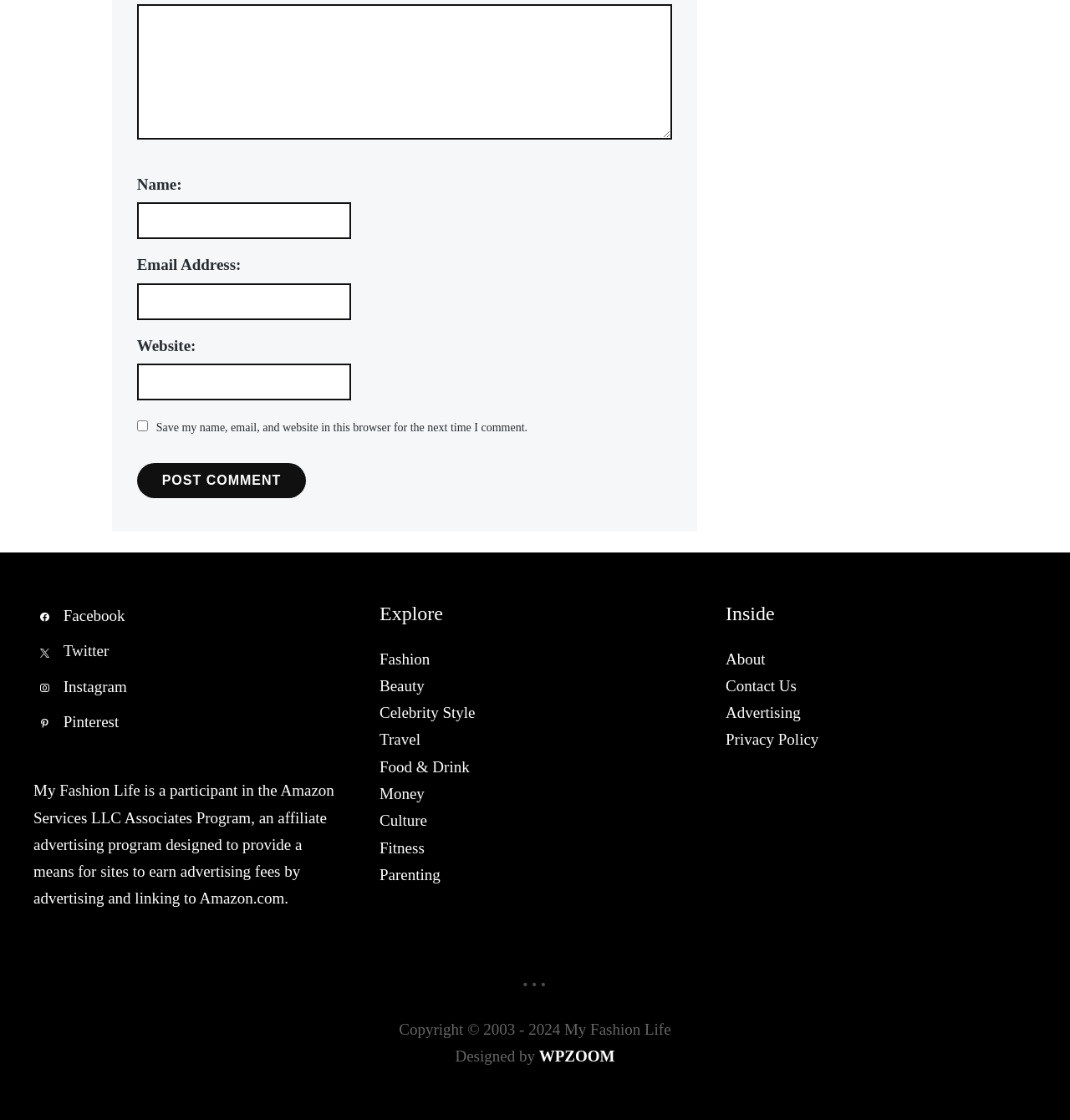What is the category of the link 'Celebrity Style'?
Use the information from the image to give a detailed answer to the question.

The link 'Celebrity Style' is located among other links such as 'Fashion', 'Beauty', and 'Travel', which suggests that it is a subcategory of the 'Fashion' category.